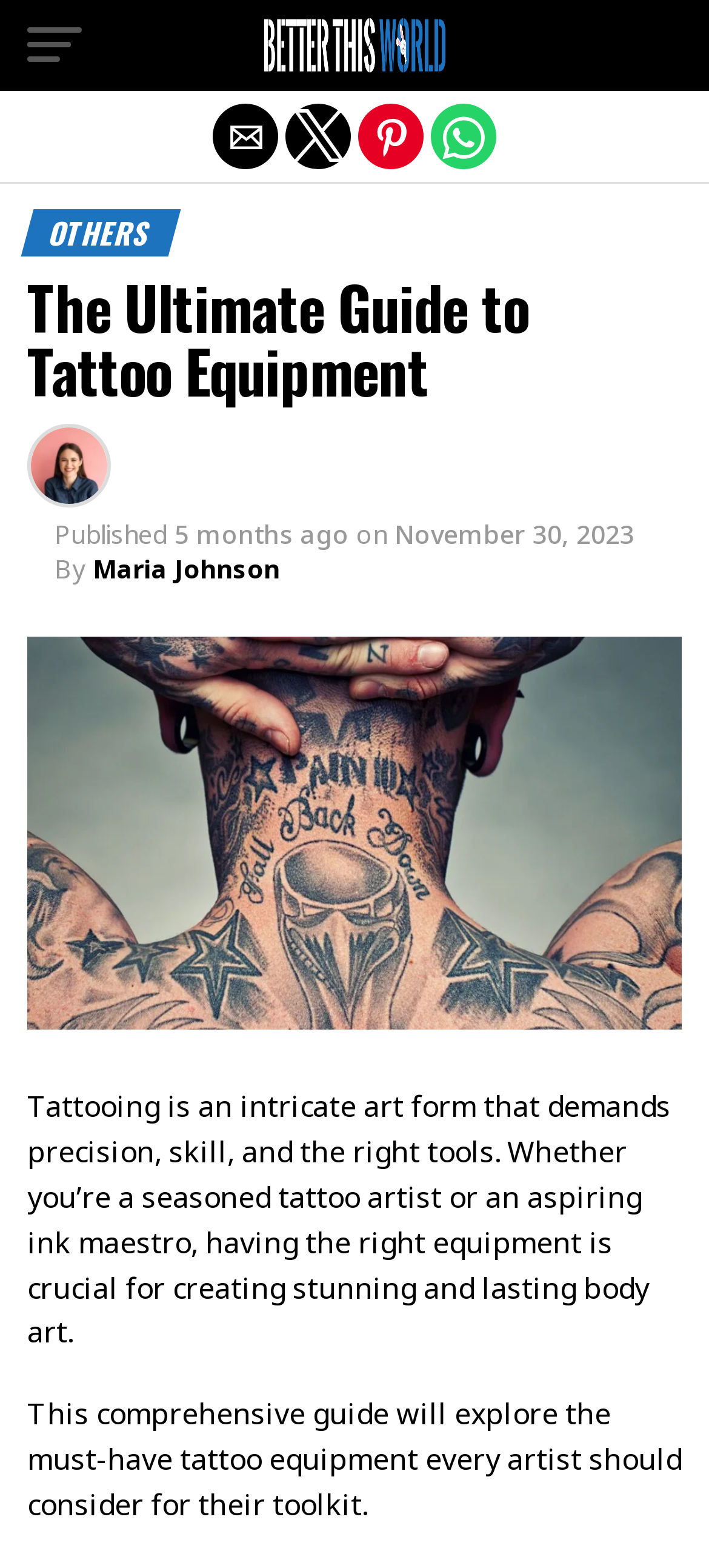Identify the bounding box coordinates for the UI element mentioned here: "Maria Johnson". Provide the coordinates as four float values between 0 and 1, i.e., [left, top, right, bottom].

[0.131, 0.352, 0.395, 0.374]